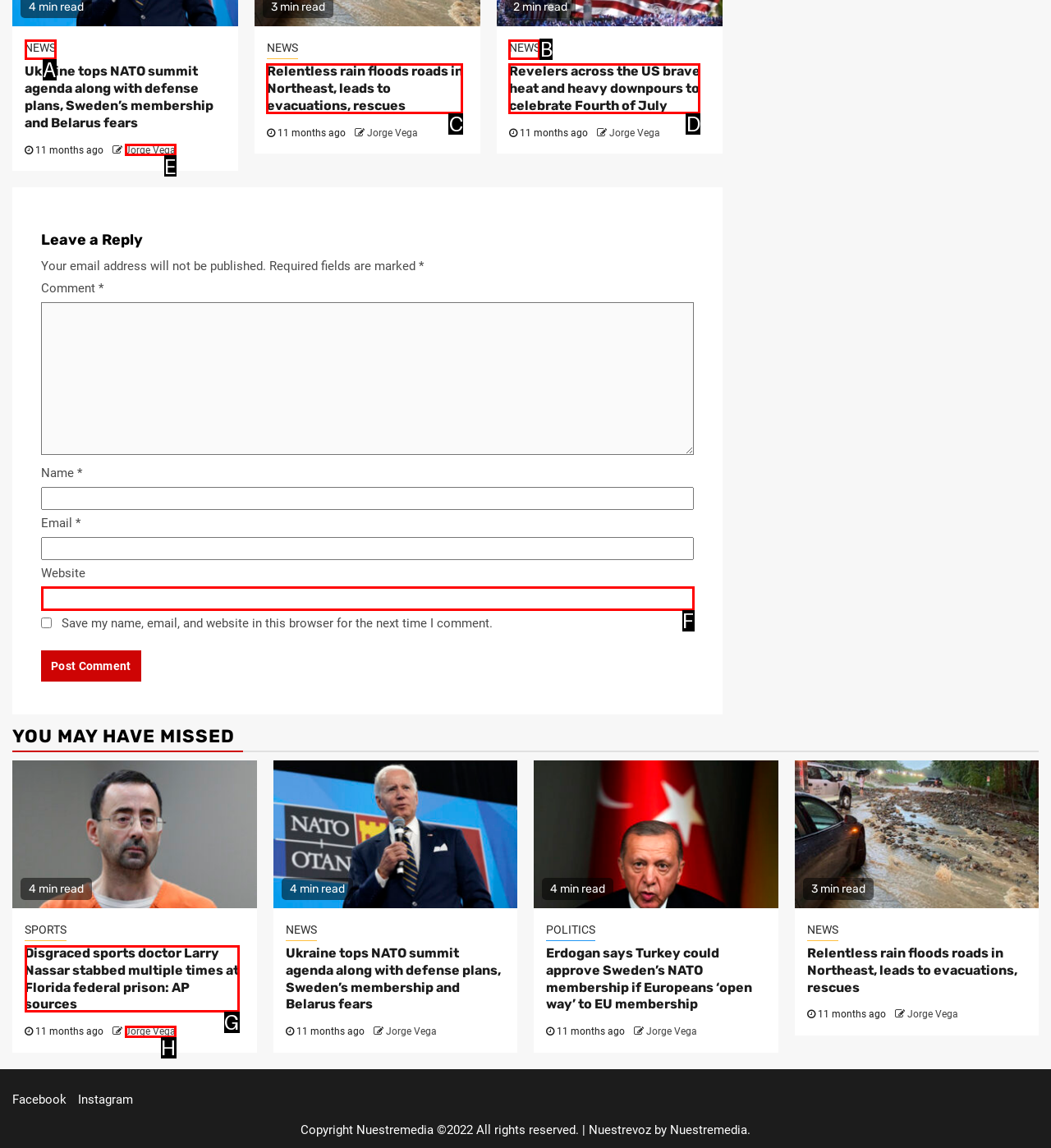From the choices given, find the HTML element that matches this description: Jorge Vega. Answer with the letter of the selected option directly.

E